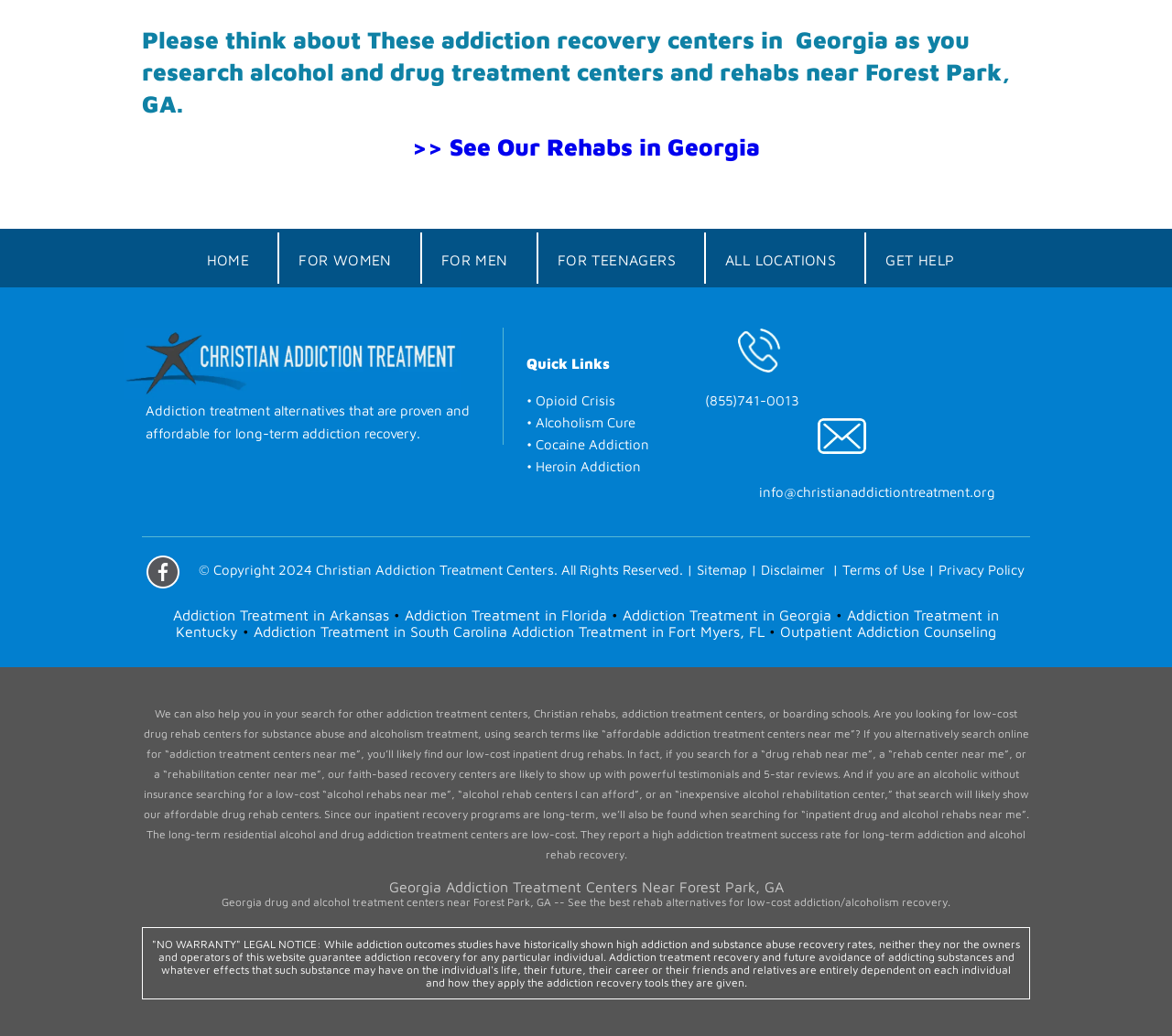Determine the bounding box coordinates for the clickable element required to fulfill the instruction: "Get help by calling (855)741-0013". Provide the coordinates as four float numbers between 0 and 1, i.e., [left, top, right, bottom].

[0.602, 0.376, 0.723, 0.397]